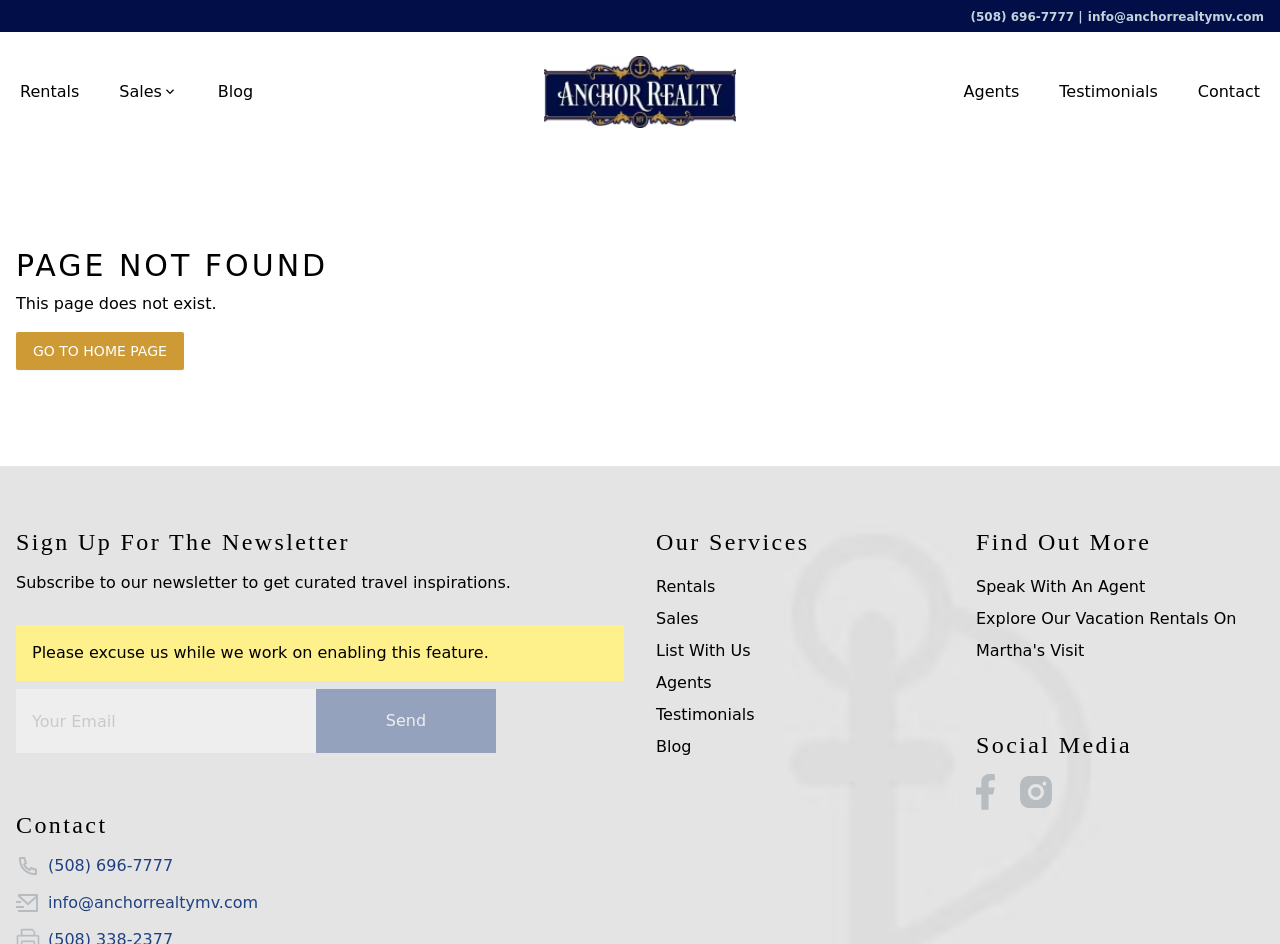Deliver a detailed narrative of the webpage's visual and textual elements.

This webpage is a 404 error page for Anchor Realty Real Estate. At the top, there are two phone numbers and an email address, aligned horizontally, serving as contact information. Below them, there is a navigation menu with links to "Rentals", "Sales", "Blog", "Agents", "Testimonials", and "Contact".

The main content area is divided into several sections. The first section has a large heading "PAGE NOT FOUND" and a brief description "This page does not exist." Below it, there is a call-to-action button "GO TO HOME PAGE".

The next section is dedicated to signing up for a newsletter. It has a heading "Sign Up For The Newsletter" and a brief description. However, the feature is currently disabled, and there is a notice stating that it is under development.

Below the newsletter section, there is a contact information section with a heading "Contact" and the same phone numbers and email address as at the top.

To the right of the contact information, there are three columns of links. The first column is labeled "Our Services" and contains links to "Rentals", "Sales", "List With Us", "Agents", "Testimonials", and "Blog". The second column is labeled "Find Out More" and contains links to "Speak With An Agent" and "Explore Our Vacation Rentals On Martha's Visit". The third column is labeled "Social Media" and contains two links to social media platforms.

Throughout the page, there is an Anchor Realty Logo at the top, and several links to other pages are scattered throughout the content area.